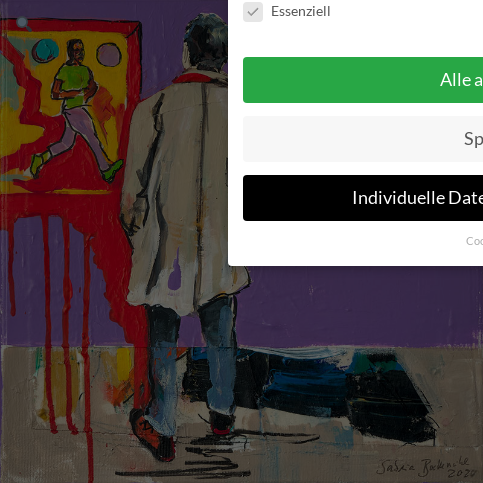What is the background color of the overall composition?
Using the image provided, answer with just one word or phrase.

Muted purple